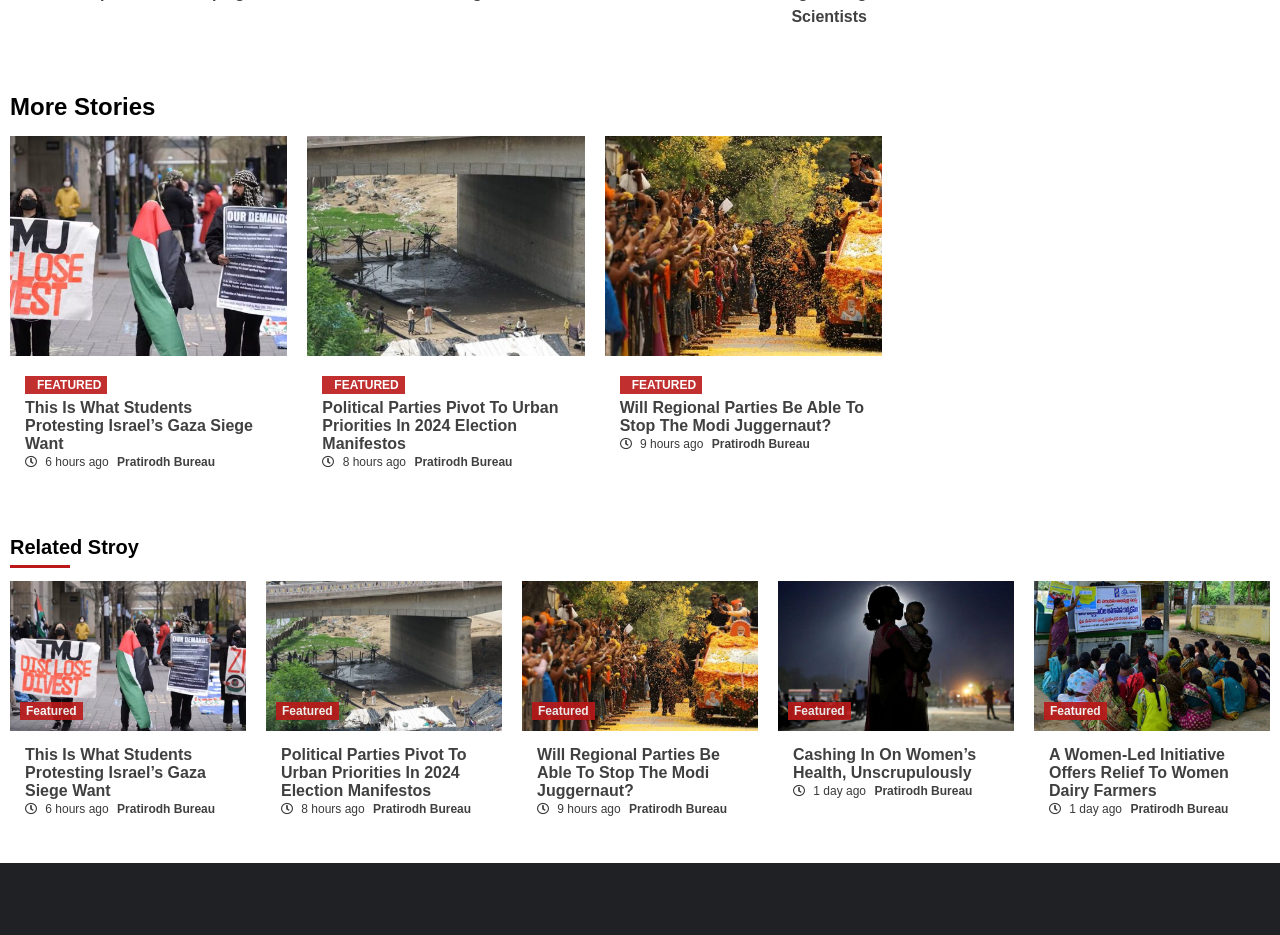Answer the question below with a single word or a brief phrase: 
Who is the author of the fourth story?

Pratirodh Bureau